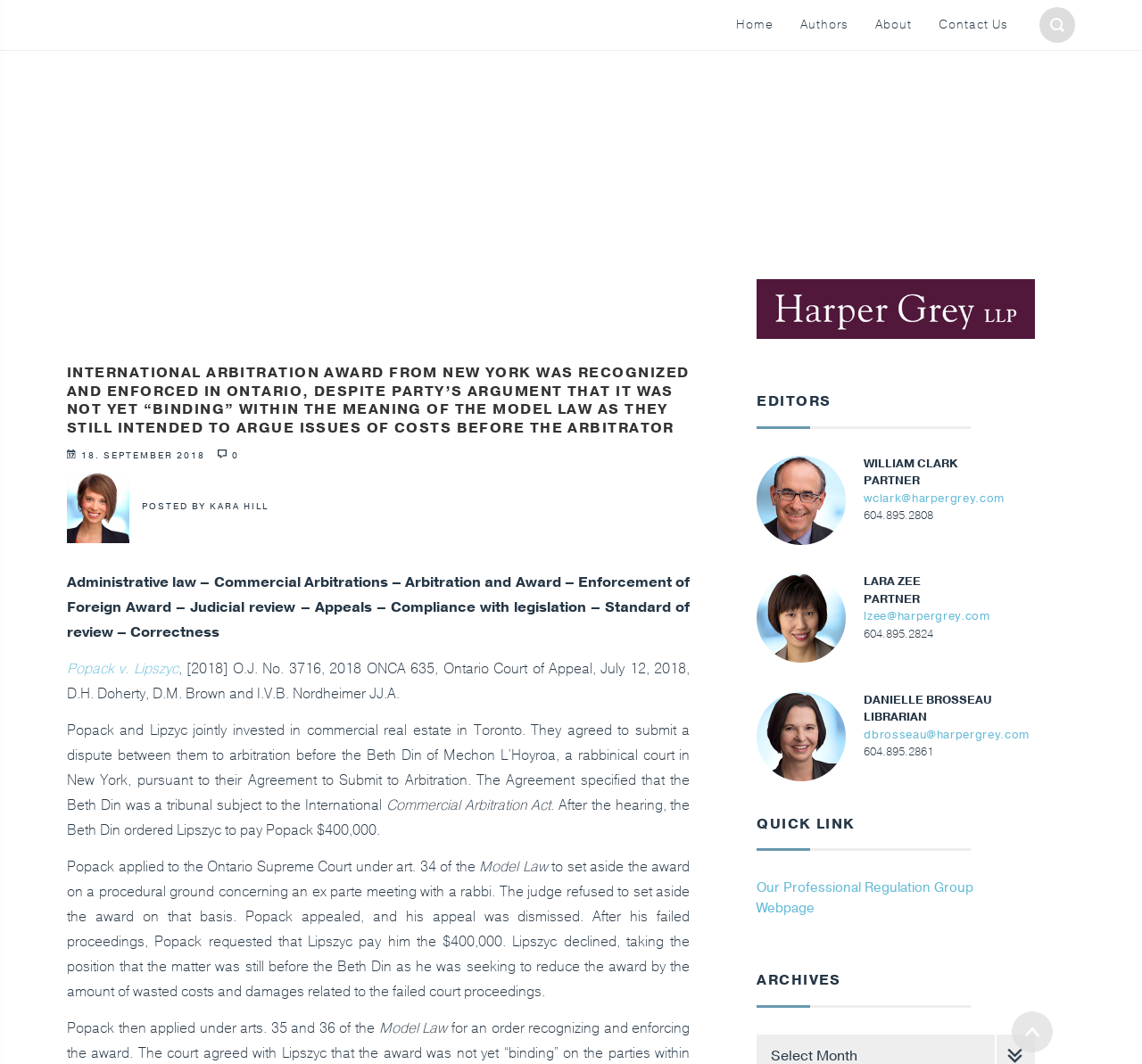Identify the title of the webpage and provide its text content.

INTERNATIONAL ARBITRATION AWARD FROM NEW YORK WAS RECOGNIZED AND ENFORCED IN ONTARIO, DESPITE PARTY’S ARGUMENT THAT IT WAS NOT YET “BINDING” WITHIN THE MEANING OF THE MODEL LAW AS THEY STILL INTENDED TO ARGUE ISSUES OF COSTS BEFORE THE ARBITRATOR